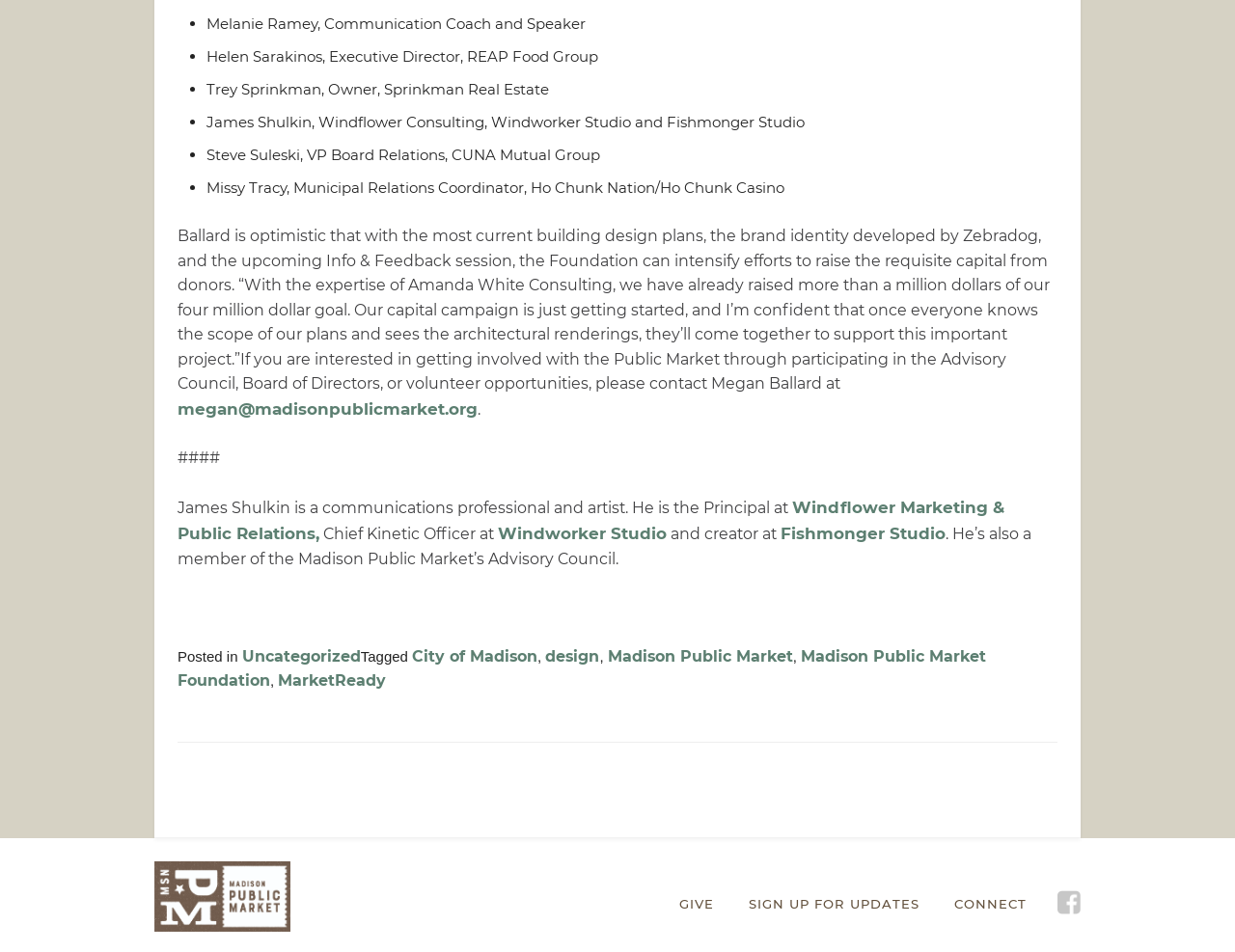Locate the bounding box coordinates of the clickable region to complete the following instruction: "Make a donation."

[0.55, 0.941, 0.578, 0.957]